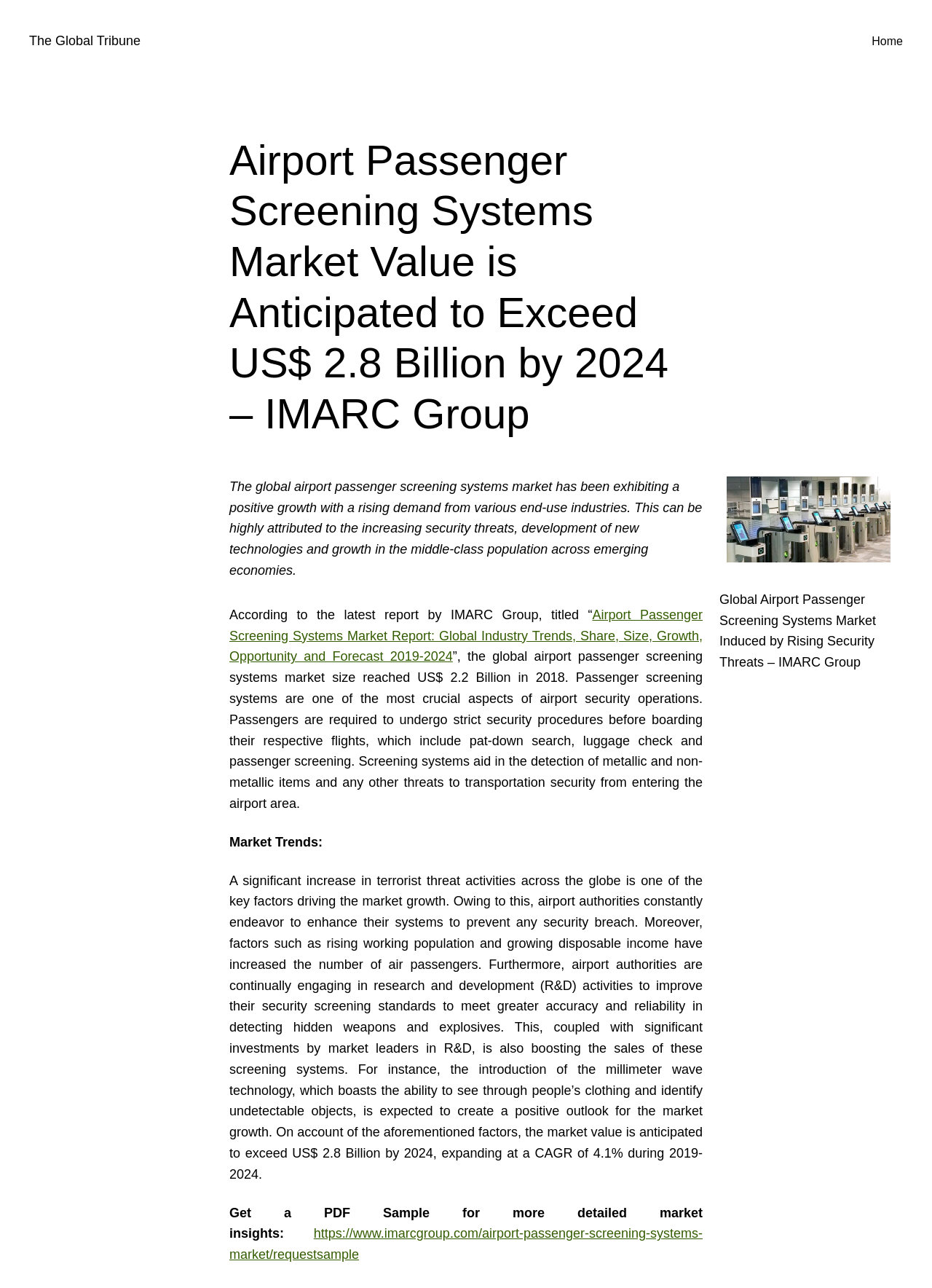Find the bounding box coordinates for the HTML element described in this sentence: "https://www.imarcgroup.com/airport-passenger-screening-systems-market/requestsample". Provide the coordinates as four float numbers between 0 and 1, in the format [left, top, right, bottom].

[0.246, 0.952, 0.754, 0.98]